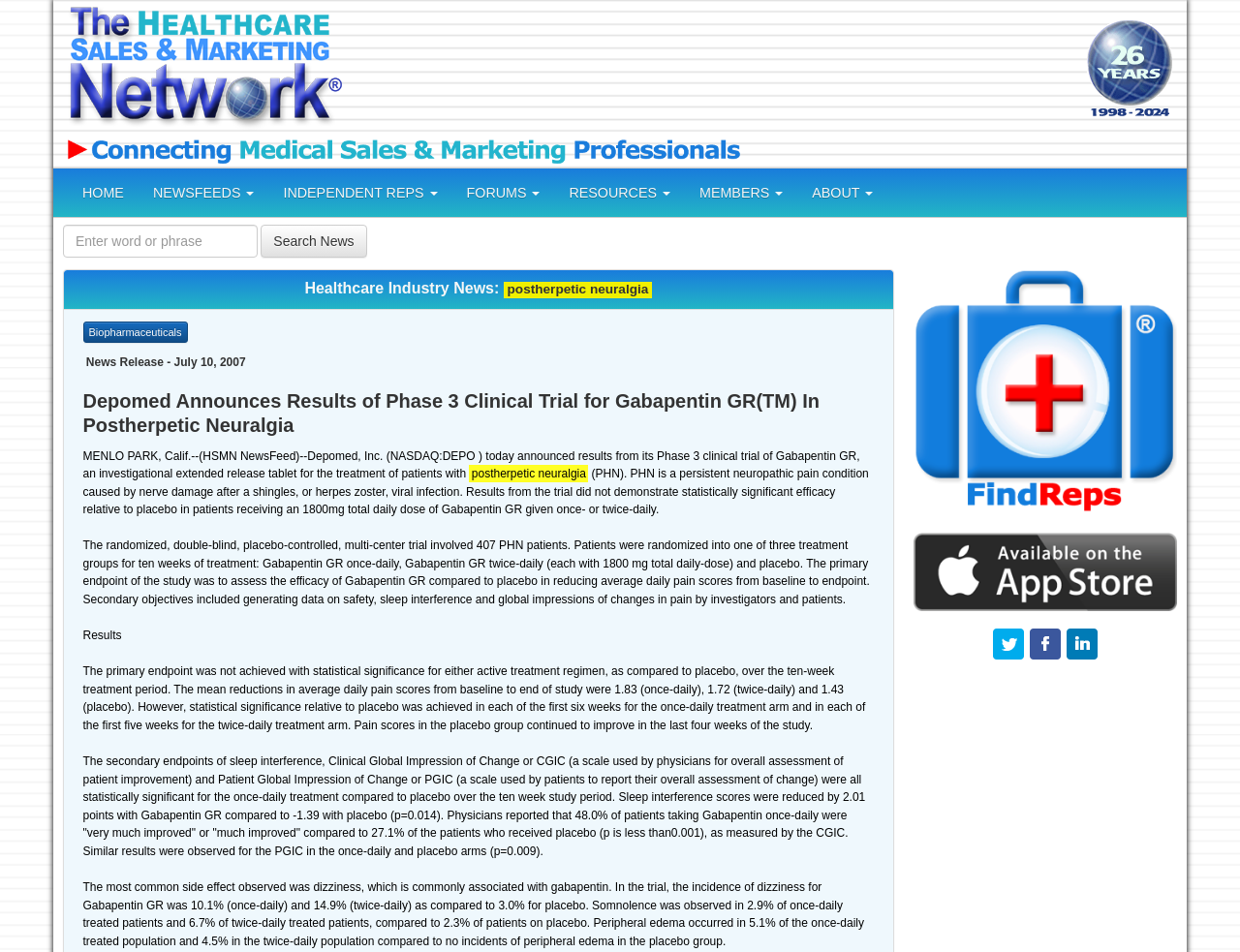What is the name of the company announcing results of Phase 3 Clinical Trial?
Look at the screenshot and give a one-word or phrase answer.

Depomed